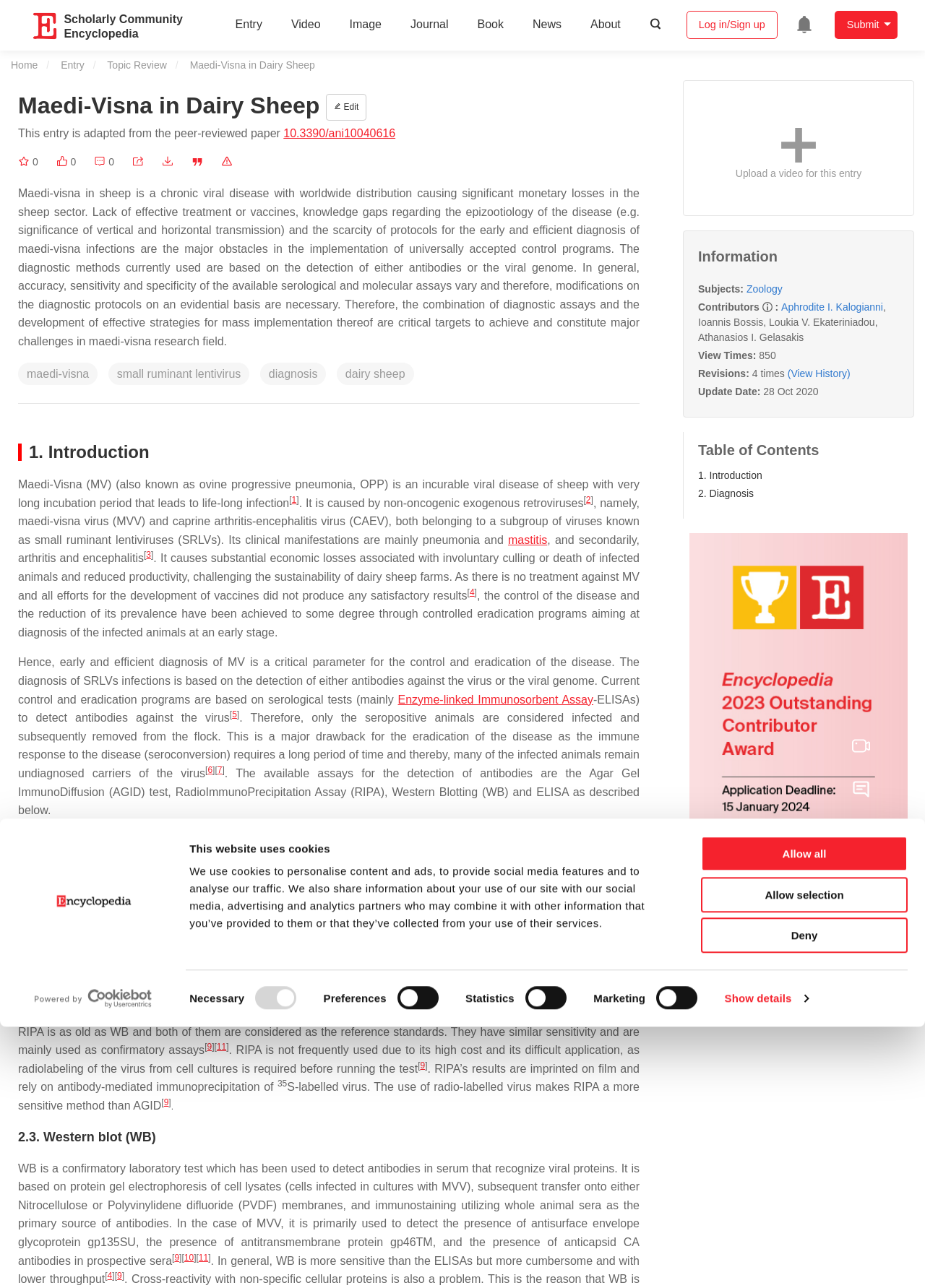Provide the bounding box coordinates of the HTML element described by the text: "Entry Entry Video Image". The coordinates should be in the format [left, top, right, bottom] with values between 0 and 1.

[0.737, 0.008, 0.796, 0.031]